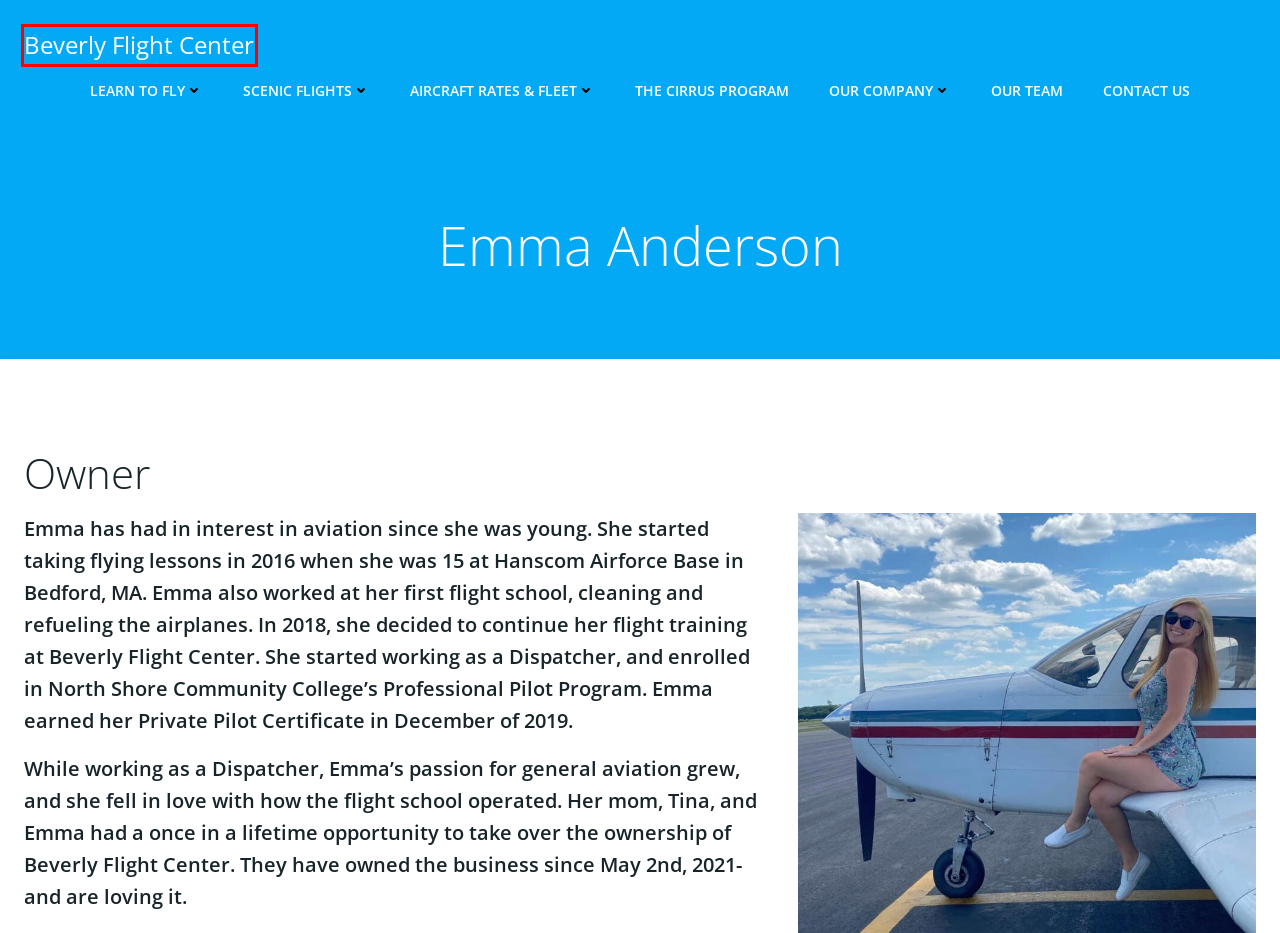You have been given a screenshot of a webpage, where a red bounding box surrounds a UI element. Identify the best matching webpage description for the page that loads after the element in the bounding box is clicked. Options include:
A. Beverly Flight Center – North Shore's Premier Flight School
B. Scenic Flights – Beverly Flight Center
C. Aircraft Rates & Fleet – Beverly Flight Center
D. Contact Us – Beverly Flight Center
E. The Cirrus Program – Beverly Flight Center
F. Our Company – Beverly Flight Center
G. Learn to Fly – Beverly Flight Center
H. Our Team – Beverly Flight Center

A